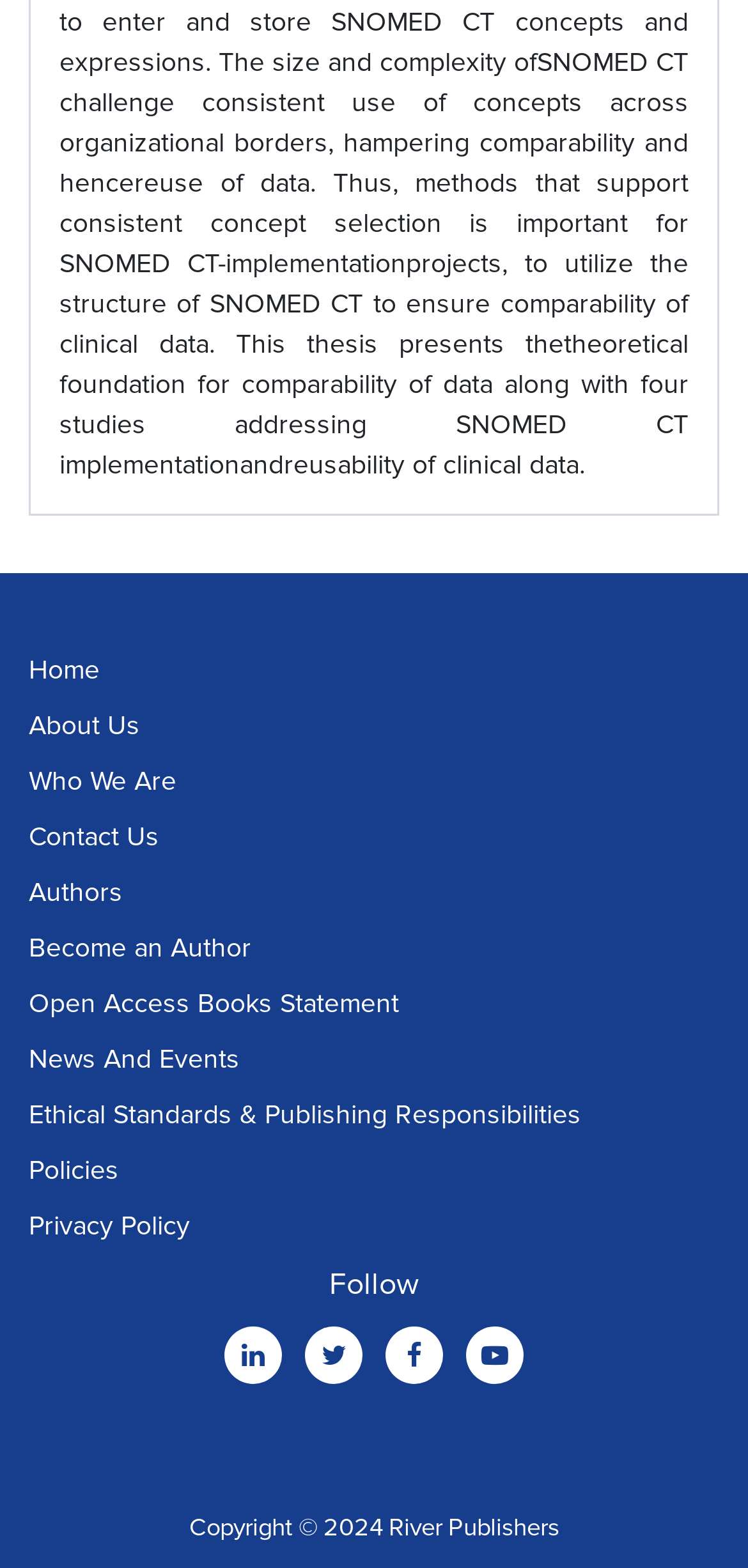Please identify the bounding box coordinates of the area that needs to be clicked to fulfill the following instruction: "Go to News And Events."

[0.038, 0.663, 0.321, 0.688]